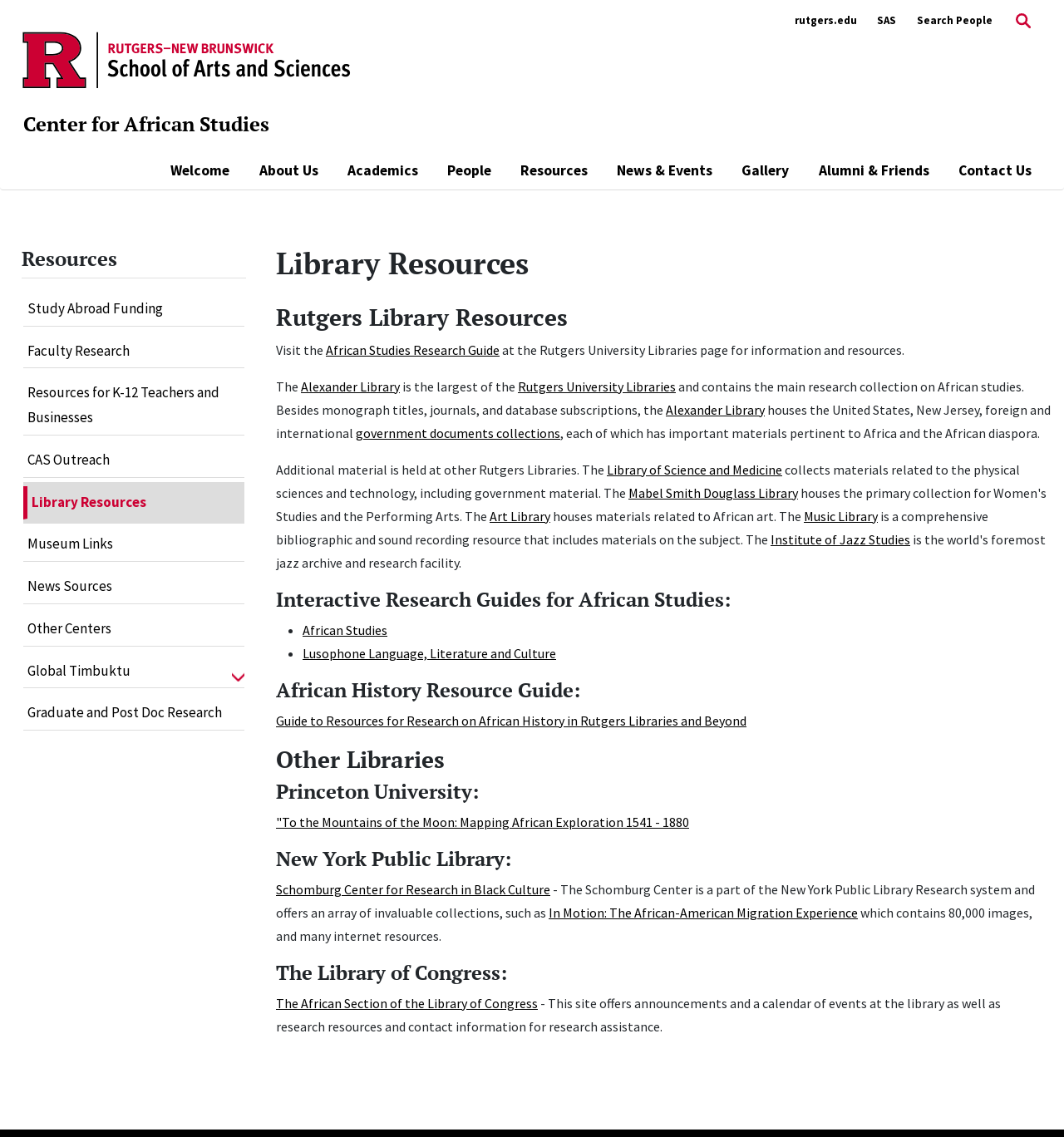Locate the bounding box coordinates of the clickable area to execute the instruction: "Search for people". Provide the coordinates as four float numbers between 0 and 1, represented as [left, top, right, bottom].

[0.862, 0.004, 0.933, 0.031]